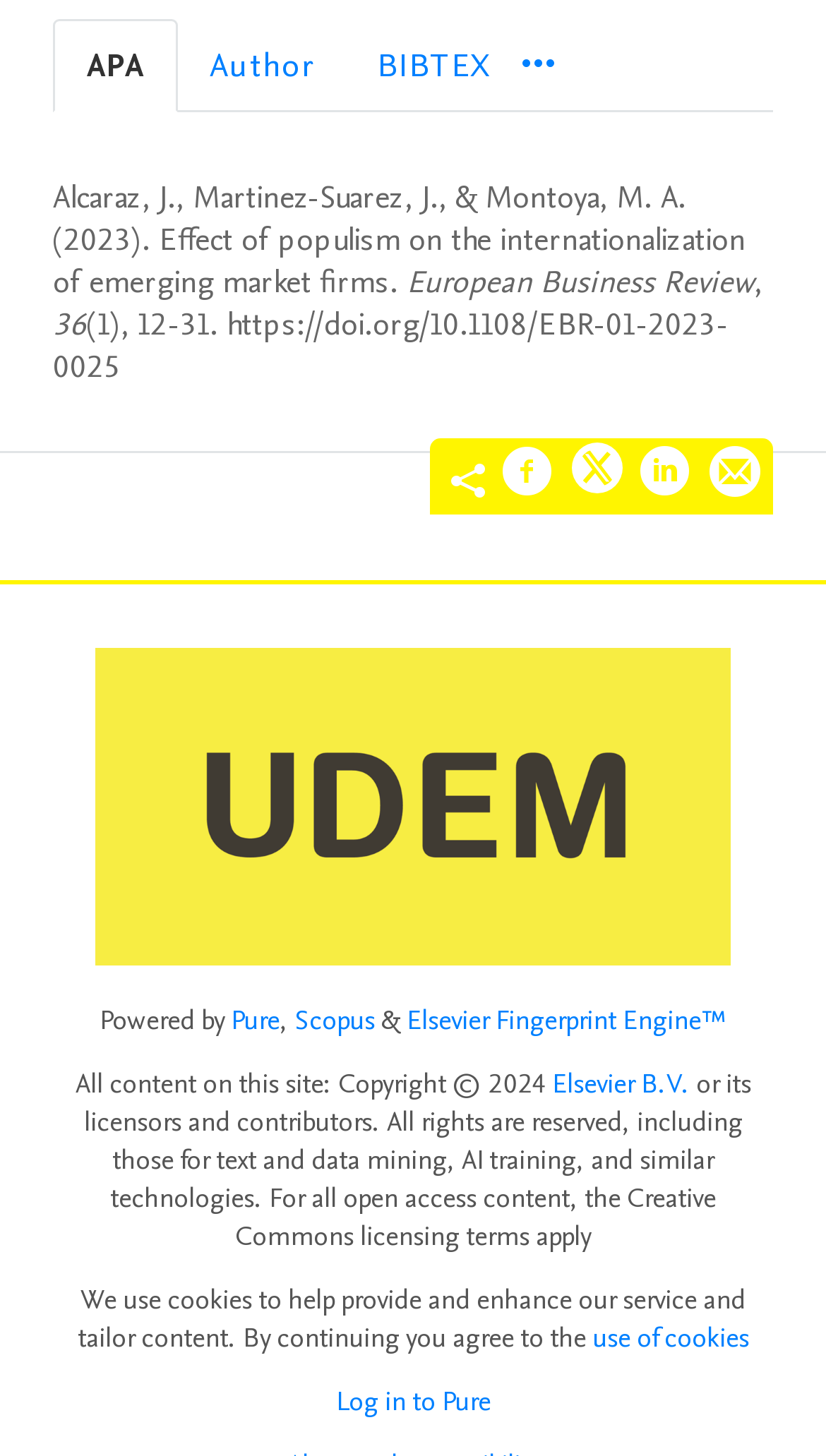Provide a short answer to the following question with just one word or phrase: What is the name of the university associated with the logo?

Universidad de Monterrey